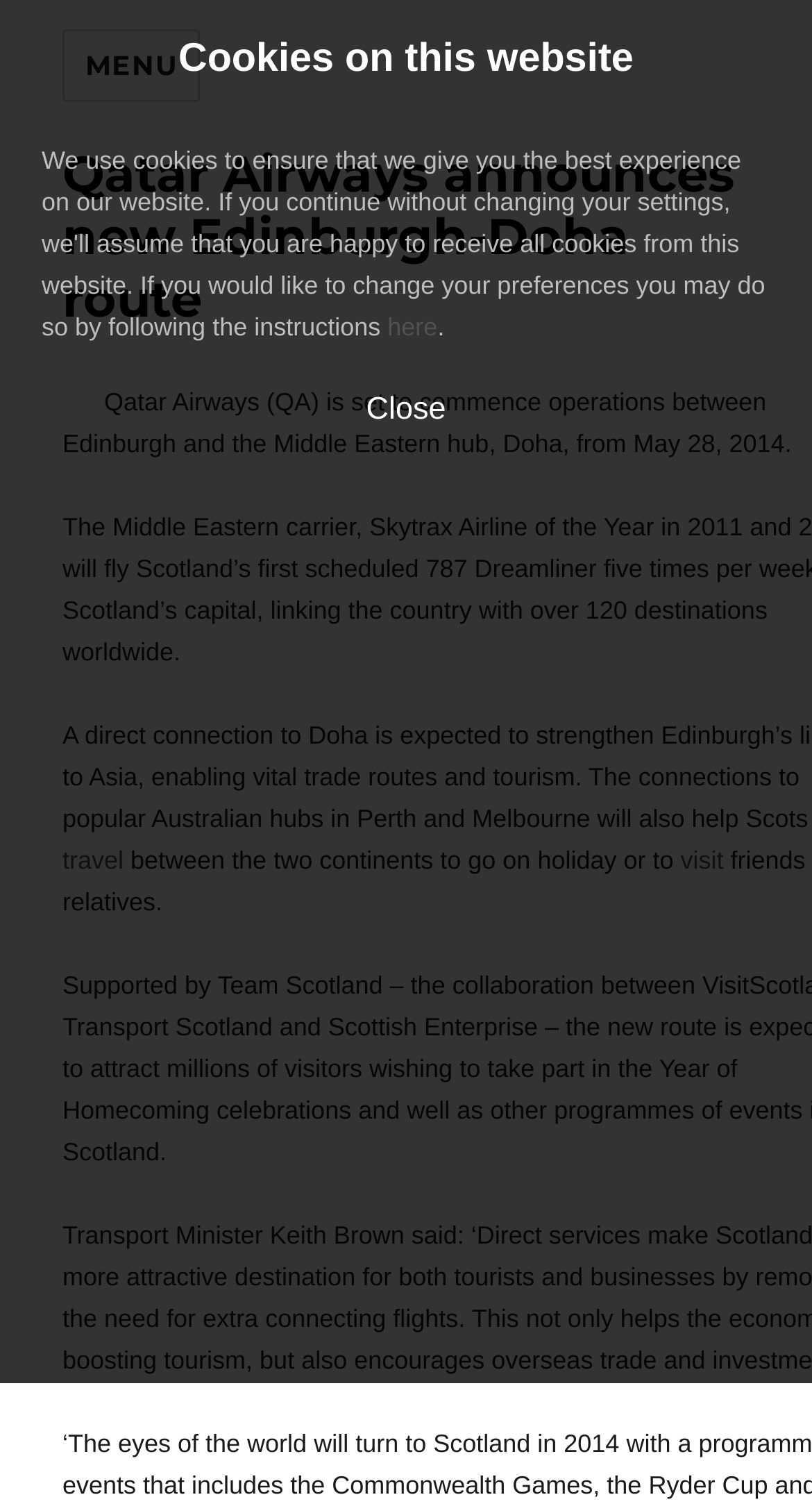Please provide the main heading of the webpage content.

Qatar Airways announces new Edinburgh-Doha route